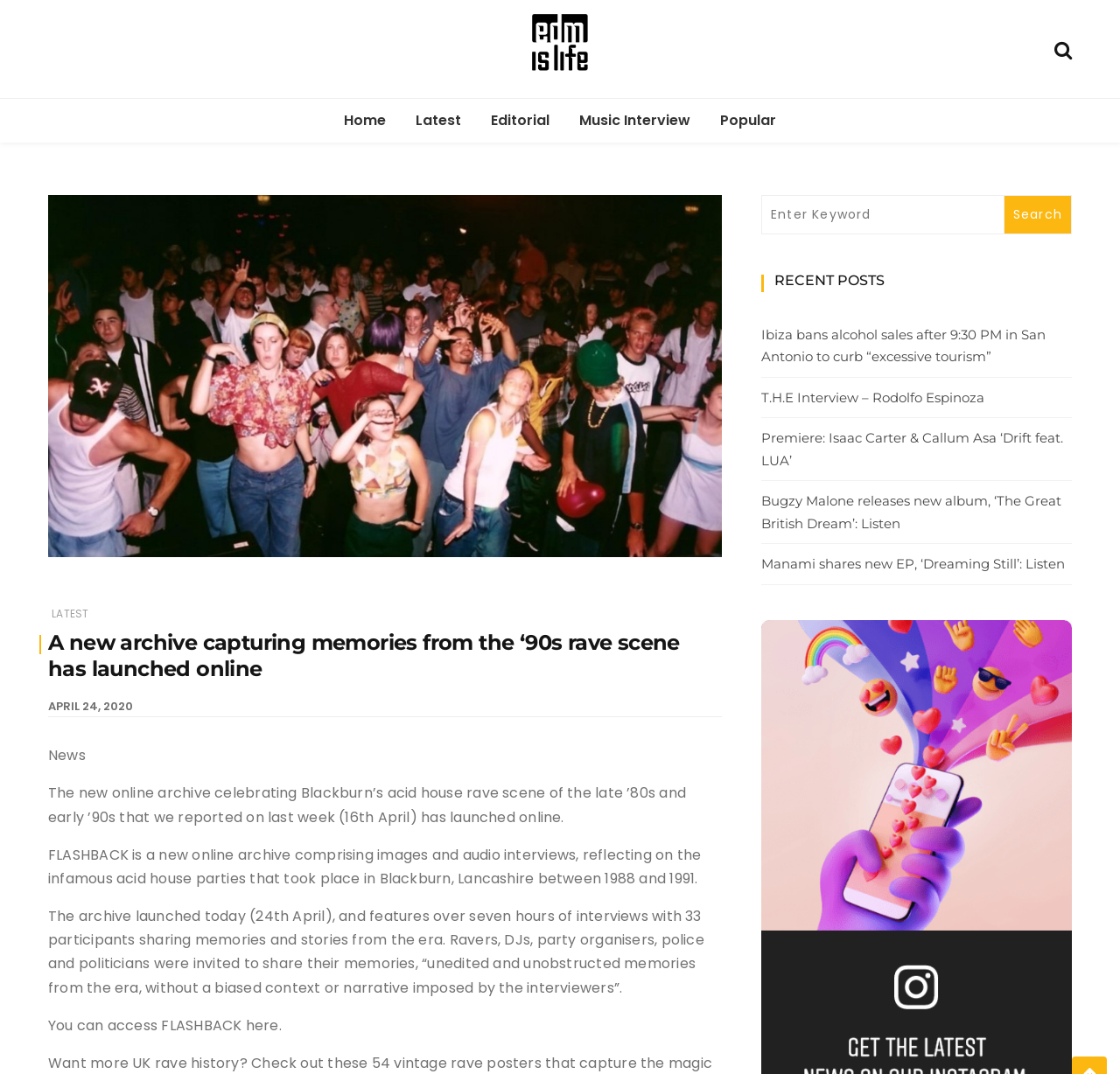How many participants shared their memories in the FLASHBACK archive?
Give a one-word or short-phrase answer derived from the screenshot.

33